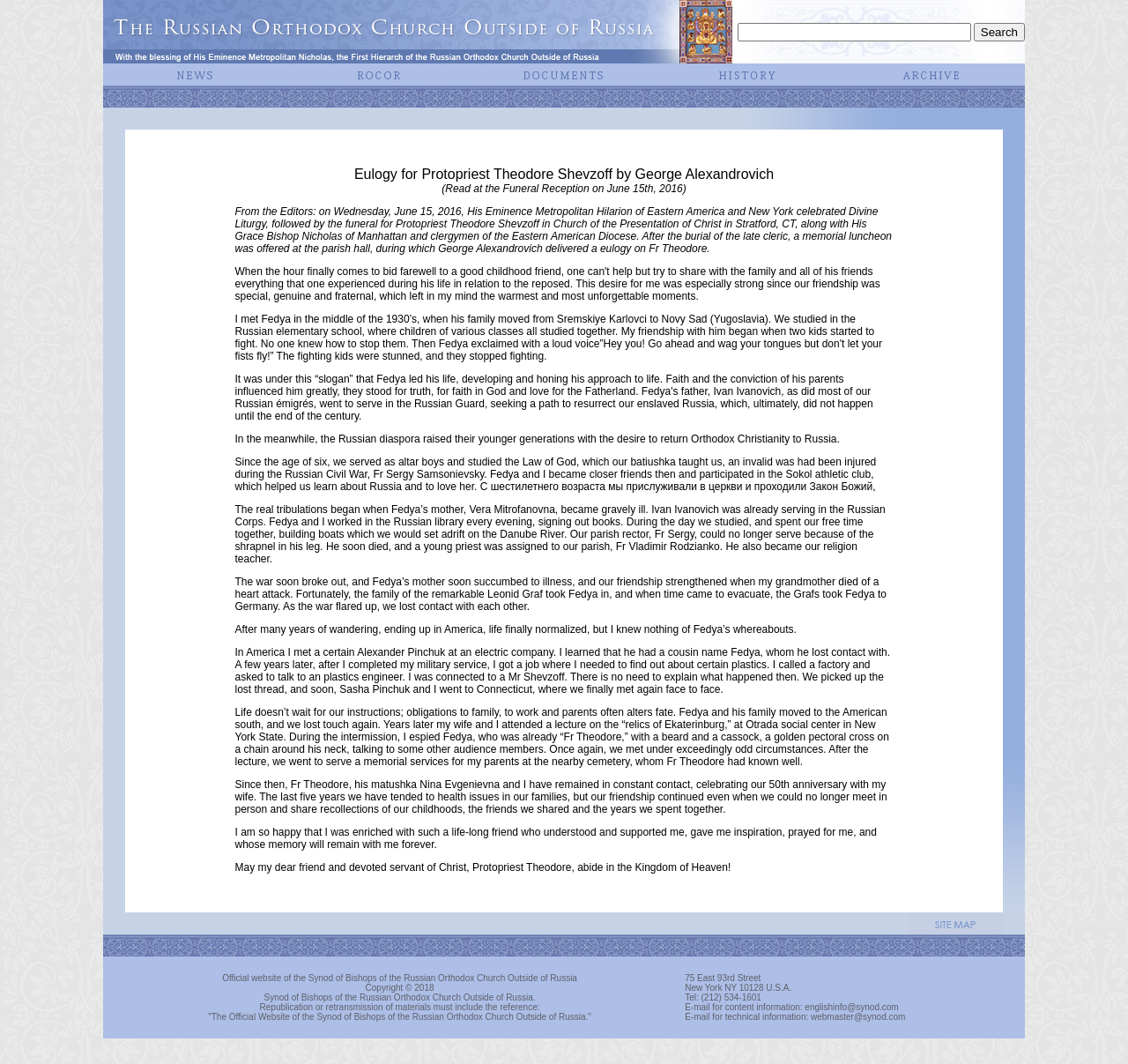Explain the webpage's design and content in an elaborate manner.

The webpage is the official website of the Russian Orthodox Church Outside of Russia. At the top, there is a navigation bar with a "Home" link and a "Search" function. Below the navigation bar, there is a large section that takes up most of the page, containing a eulogy for Protopriest Theodore Shevzoff written by George Alexandrovich. The eulogy is a long, heartfelt tribute to Fr. Theodore, describing their childhood friendship, their experiences during World War II, and their eventual reunion in America.

To the left of the eulogy, there is a narrow column with several links, including a link to the top of the page. At the bottom of the page, there is a footer section with copyright information, contact details, and a reference to the official website of the Synod of Bishops of the Russian Orthodox Church Outside of Russia. The footer section also includes email addresses for content and technical information.